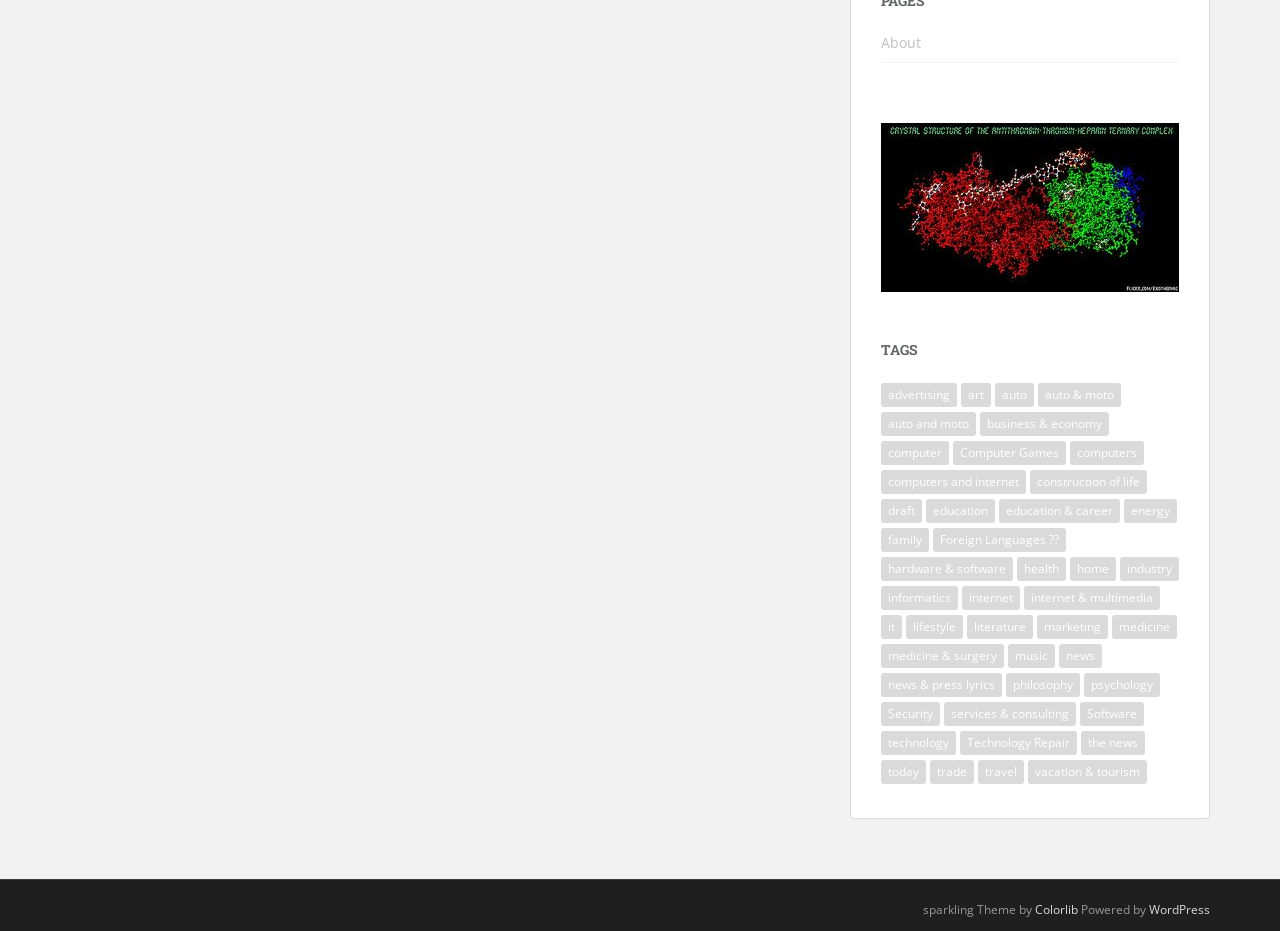What is the platform used to power the webpage?
Provide a detailed answer to the question, using the image to inform your response.

The platform used to power the webpage is 'WordPress' which is mentioned at the bottom of the webpage with a link 'WordPress' at [0.898, 0.968, 0.945, 0.986].